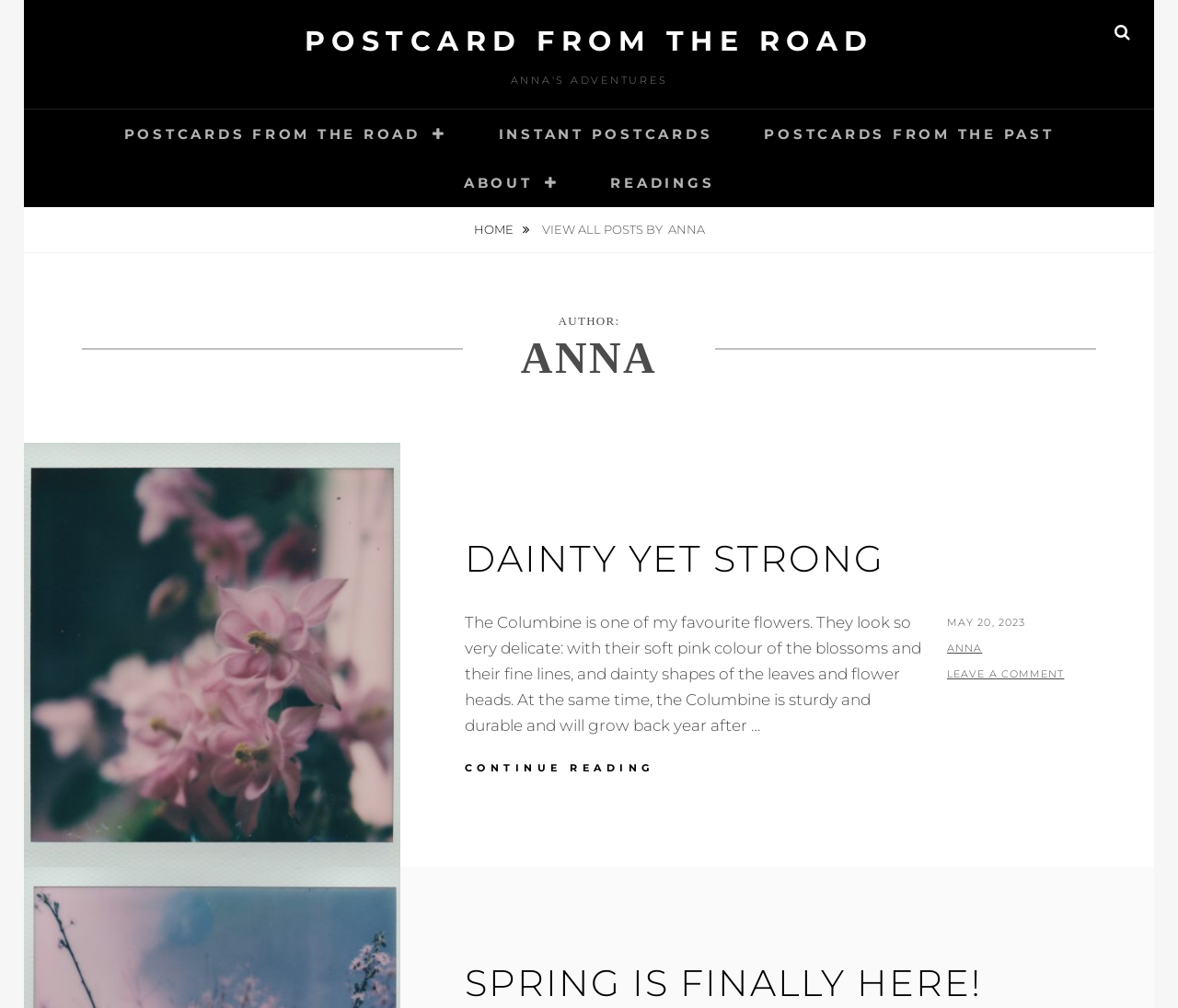Answer the question briefly using a single word or phrase: 
What is the search icon?

